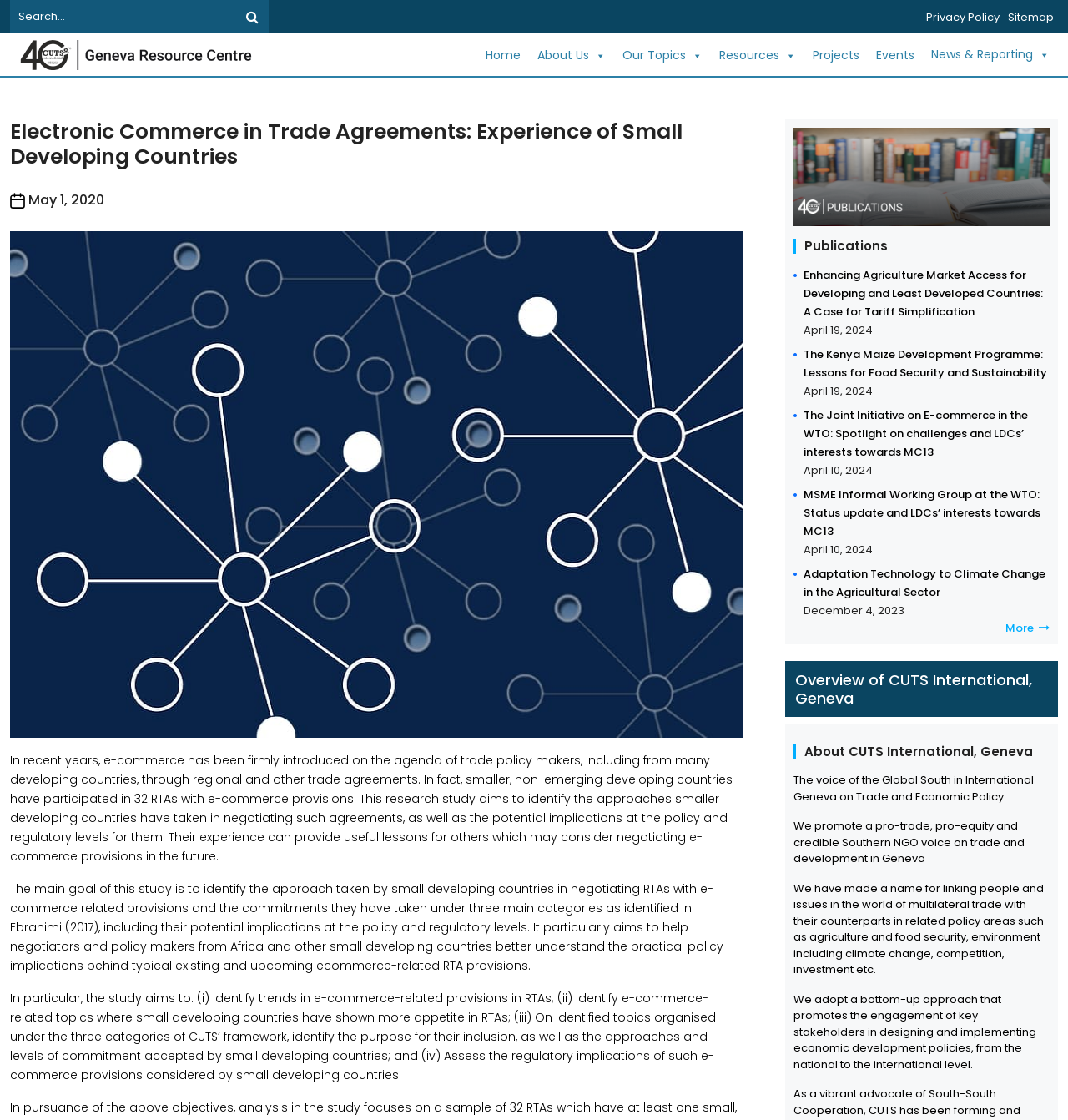Summarize the webpage in an elaborate manner.

The webpage is about CUTS International, Geneva, and its focus on electronic commerce in trade agreements, particularly the experience of small developing countries. At the top, there is a search box and a button on the left, followed by links to "Privacy Policy" and "Sitemap" on the right. Below this, there is a navigation menu with links to "Home", "About Us", "Our Topics", "Resources", "Projects", "Events", and "News & Reporting".

The main content of the page is divided into two sections. On the left, there is a header with the title "Electronic Commerce in Trade Agreements: Experience of Small Developing Countries" and a figure below it. The text in this section discusses the introduction of e-commerce in trade policy, the participation of small developing countries in regional trade agreements, and the research study's goals, including identifying the approaches taken by these countries in negotiating such agreements and the potential implications at the policy and regulatory levels.

On the right, there is a section titled "Publications" with a list of links to various publications, including "Enhancing Agriculture Market Access for Developing and Least Developed Countries: A Case for Tariff Simplification", "The Kenya Maize Development Programme: Lessons for Food Security and Sustainability", and others. Each publication is accompanied by a date. At the bottom of this section, there is a link to "More".

Below the main content, there is an overview of CUTS International, Geneva, with a heading and three paragraphs of text describing the organization's mission and approach.